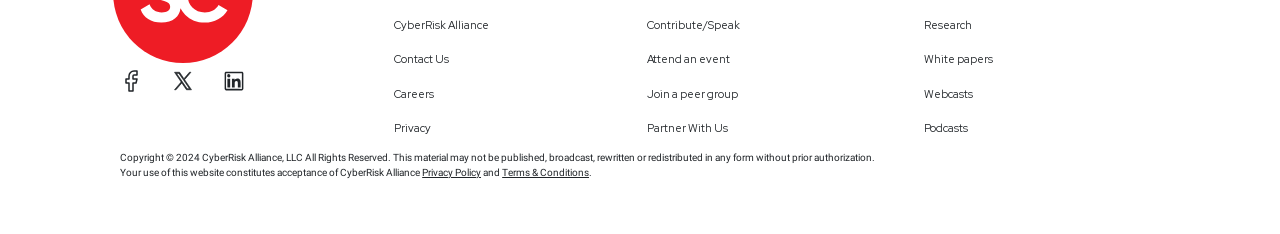Respond to the following question with a brief word or phrase:
What is the purpose of the 'Contribute/Speak' link?

To contribute or speak at an event